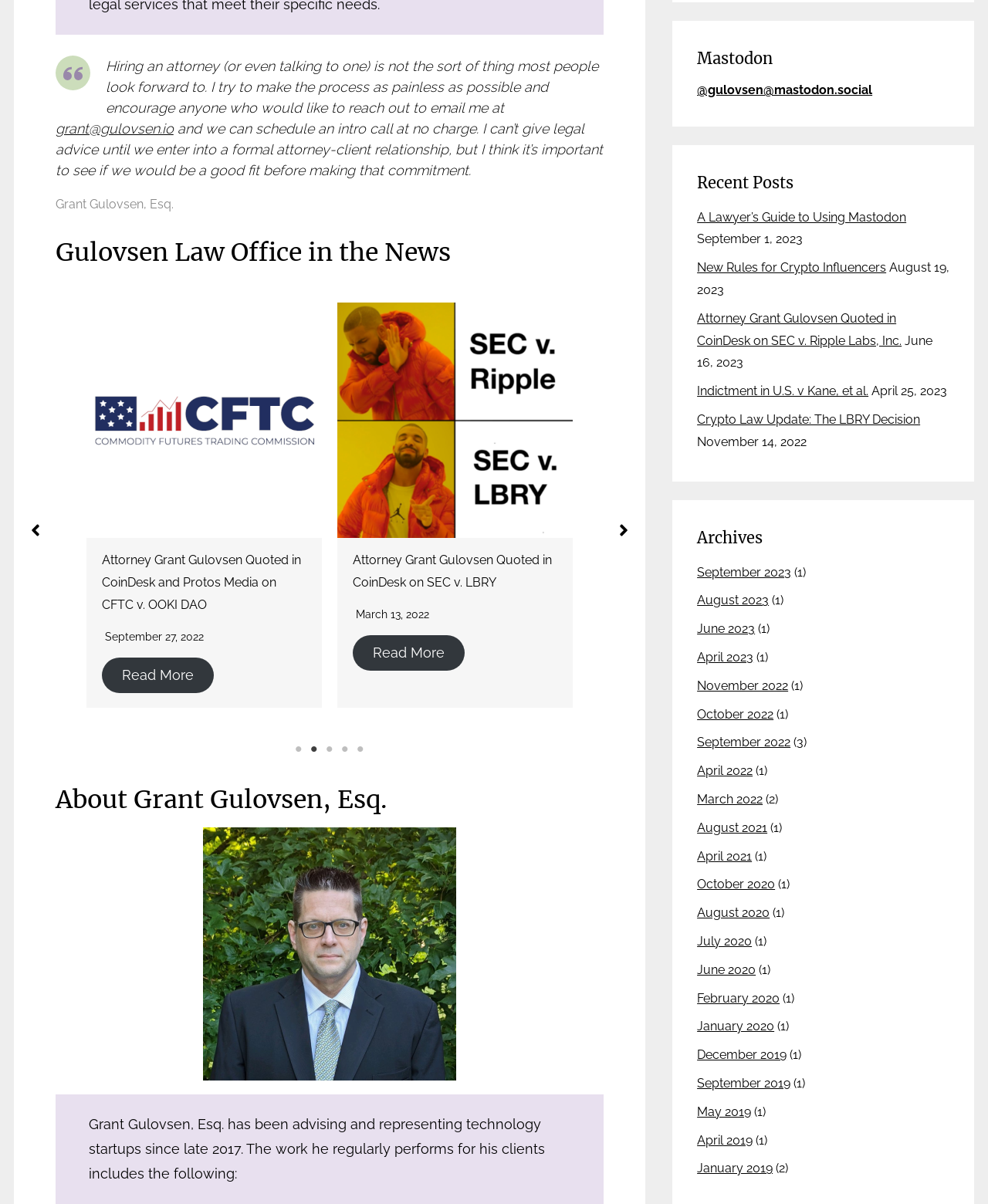Pinpoint the bounding box coordinates of the clickable area needed to execute the instruction: "Click the 'Next' button". The coordinates should be specified as four float numbers between 0 and 1, i.e., [left, top, right, bottom].

[0.616, 0.428, 0.646, 0.452]